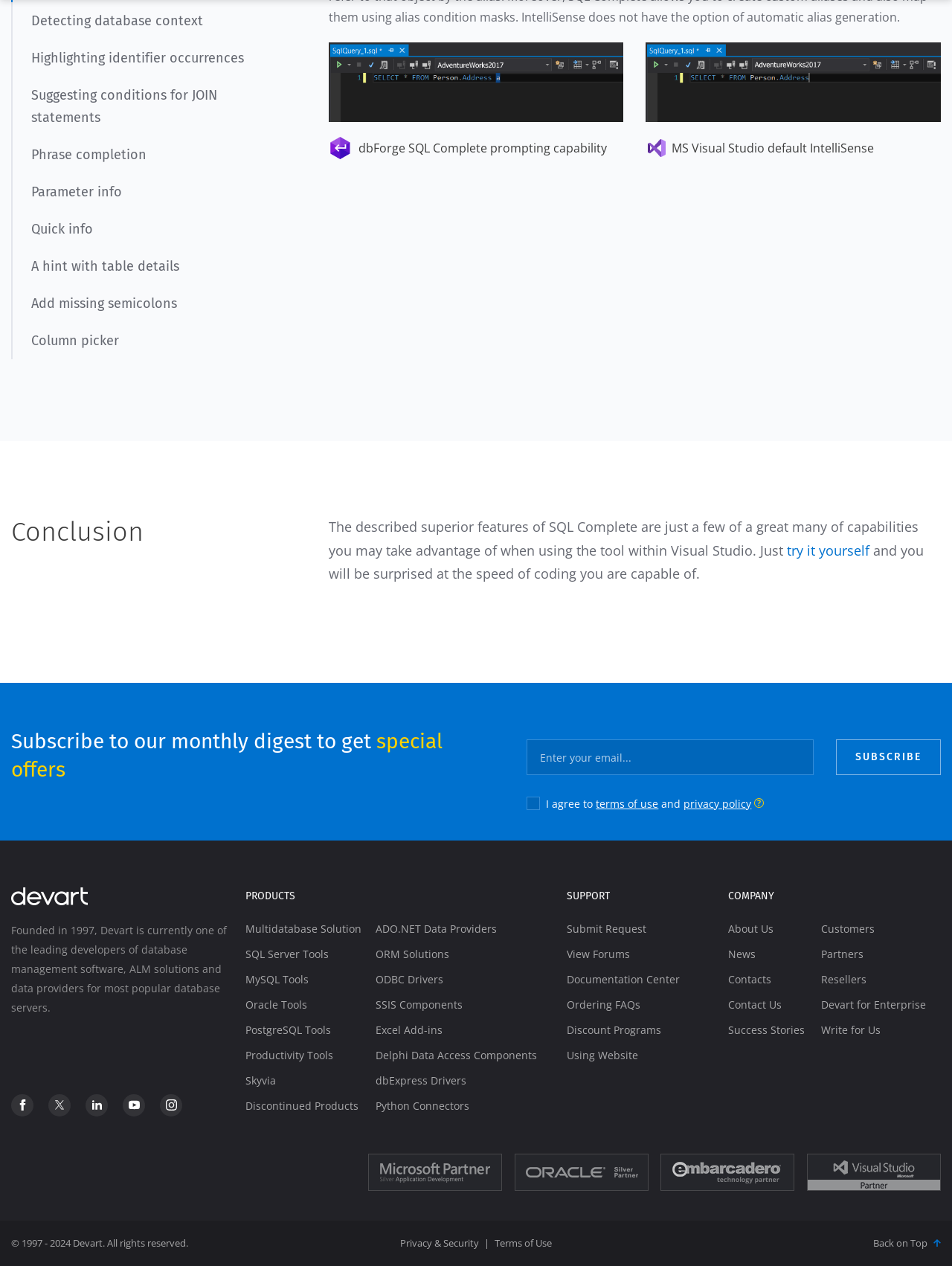Give a one-word or short phrase answer to this question: 
What is the name of the company described on this webpage?

Devart